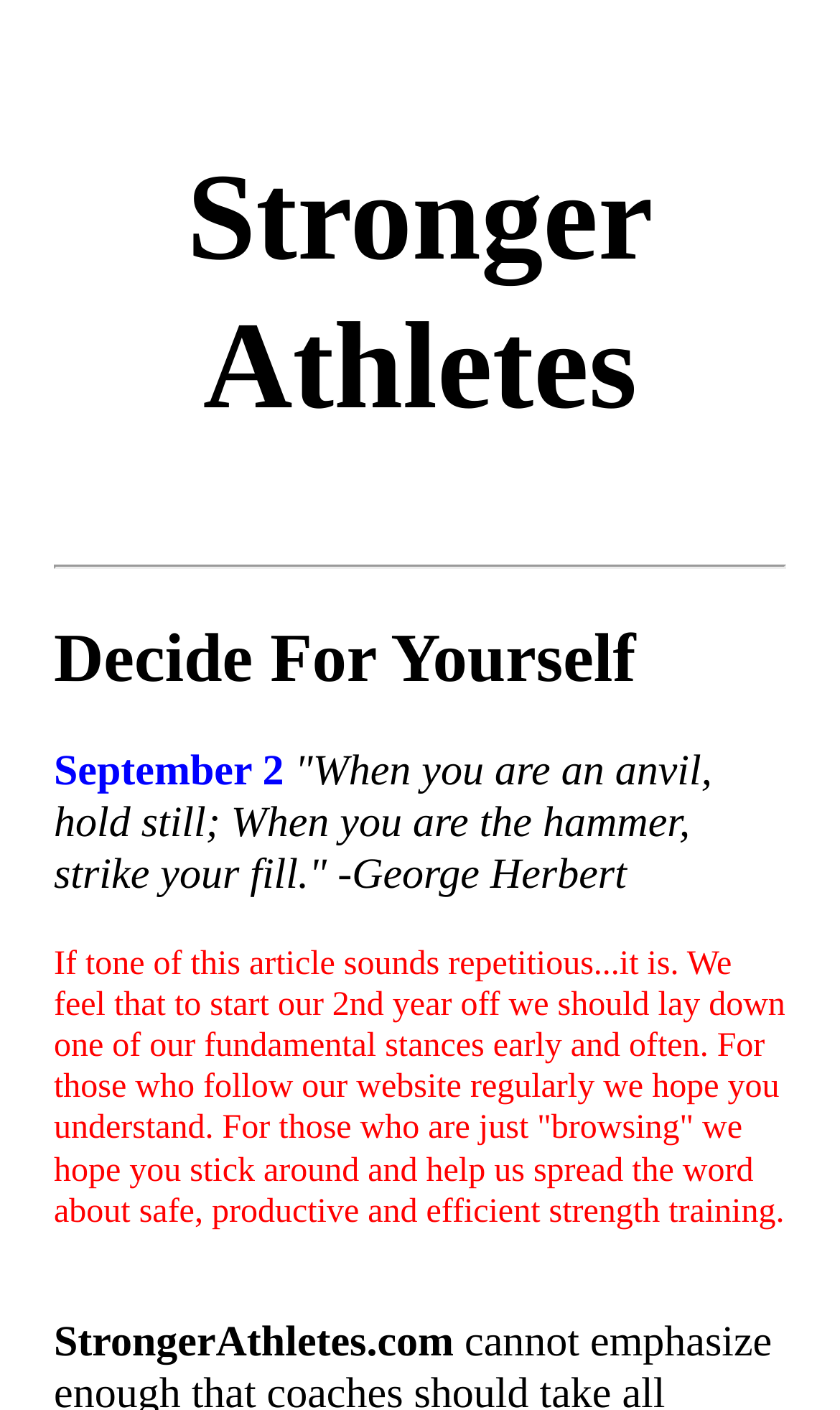What is the name of the website?
Please elaborate on the answer to the question with detailed information.

I found the name of the website by looking at the top-most StaticText element with the text 'Stronger Athletes' and also at the bottom-most StaticText element with the text 'StrongerAthletes.com', which suggests that the website's name is indeed 'Stronger Athletes'.